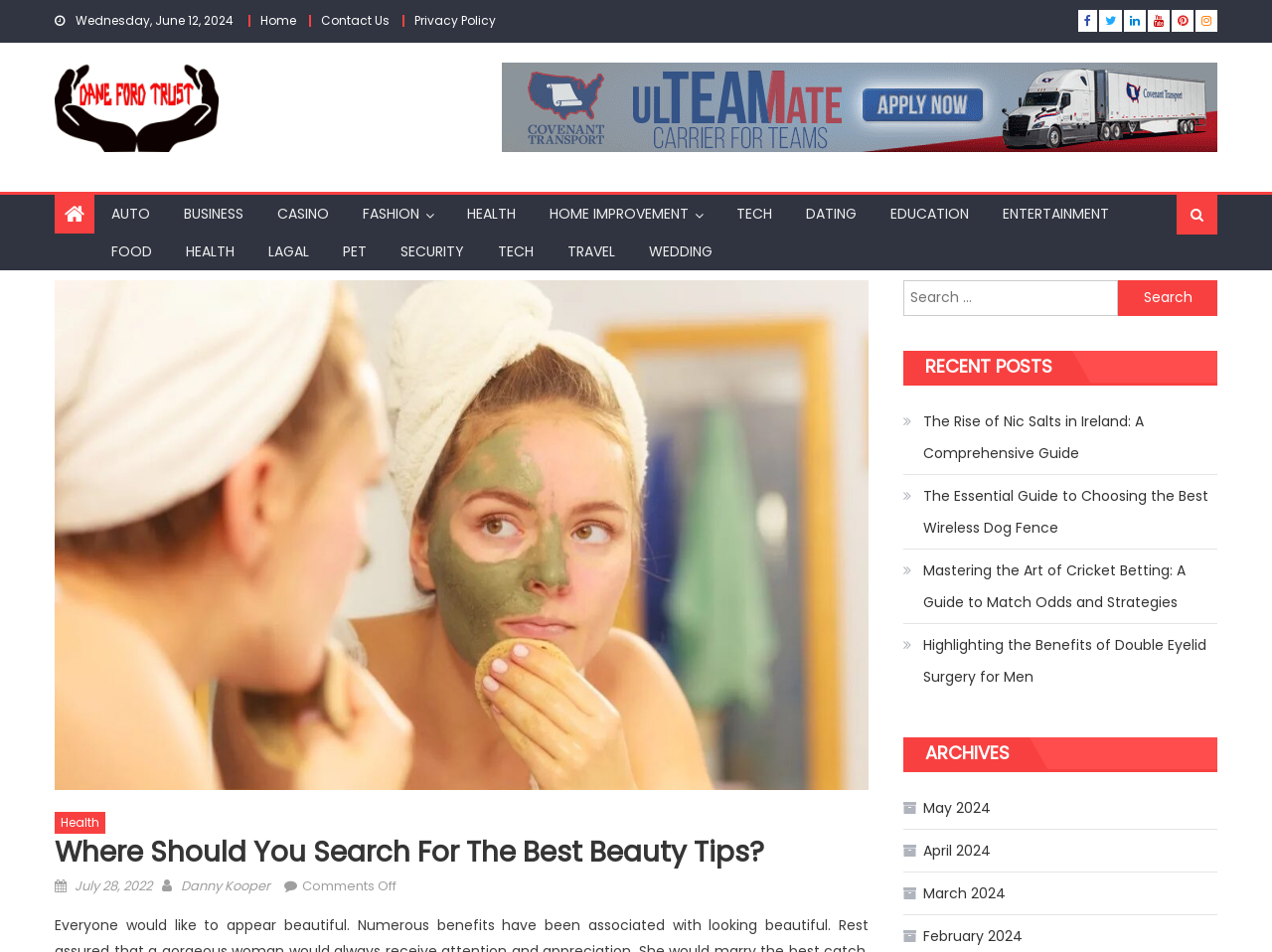How many recent posts are listed?
Based on the visual content, answer with a single word or a brief phrase.

4